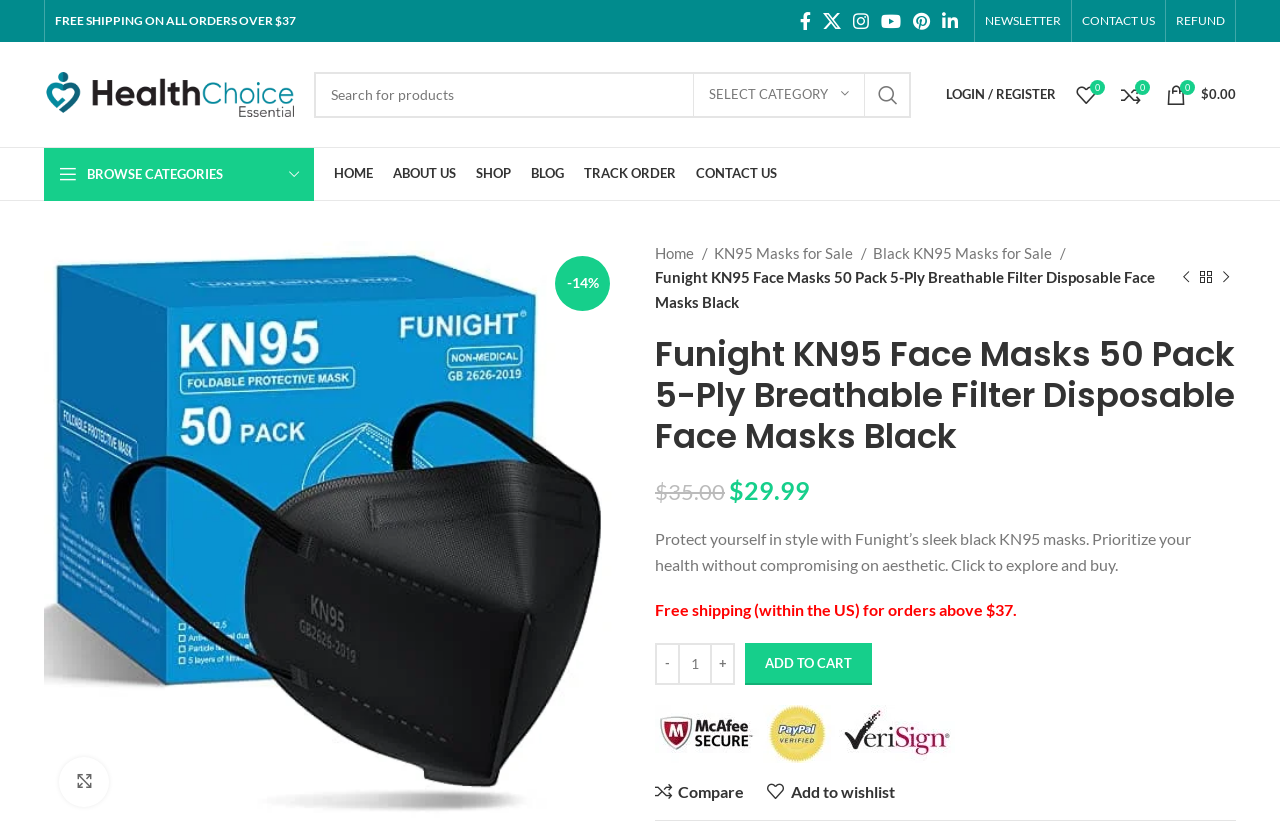Provide the bounding box coordinates of the area you need to click to execute the following instruction: "View product details".

[0.034, 0.631, 0.488, 0.654]